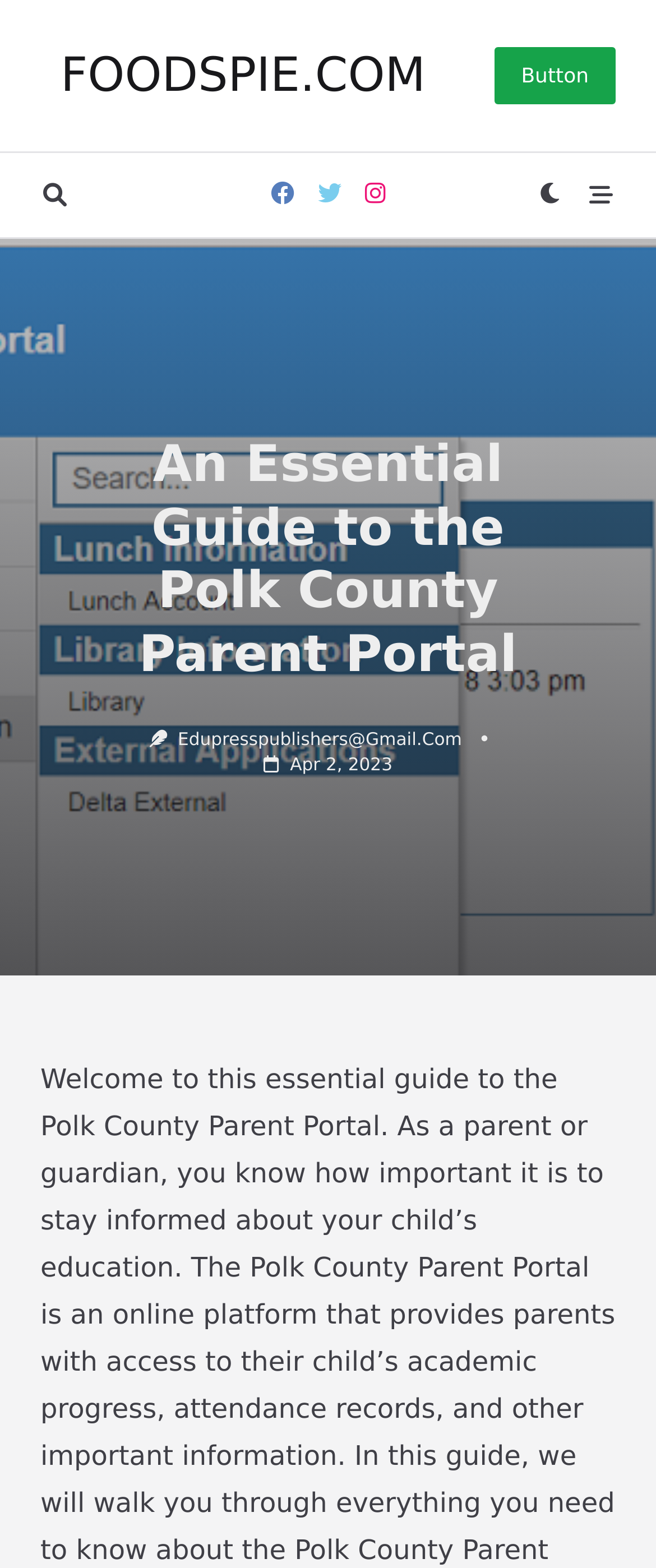Summarize the webpage with a detailed and informative caption.

The webpage is an essential guide to the Polk County Parent Portal. At the top left, there is a link to "FOODSPIE.COM". Next to it, on the right, is a button with no text. Below these elements, there are five icons aligned horizontally, including a search icon, a bell icon, a chart icon, a person icon, and another icon. 

On the top right, there are two more buttons with no text. 

The main heading, "An Essential Guide to the Polk County Parent Portal", is located in the middle of the page, spanning almost the entire width. 

Below the heading, there is a link to an email address, "Edupresspublishers@Gmail.Com", on the left. On the right of the email link, there is an image. 

Further down, there is a link to a date, "Apr 2, 2023", which is accompanied by a time element.